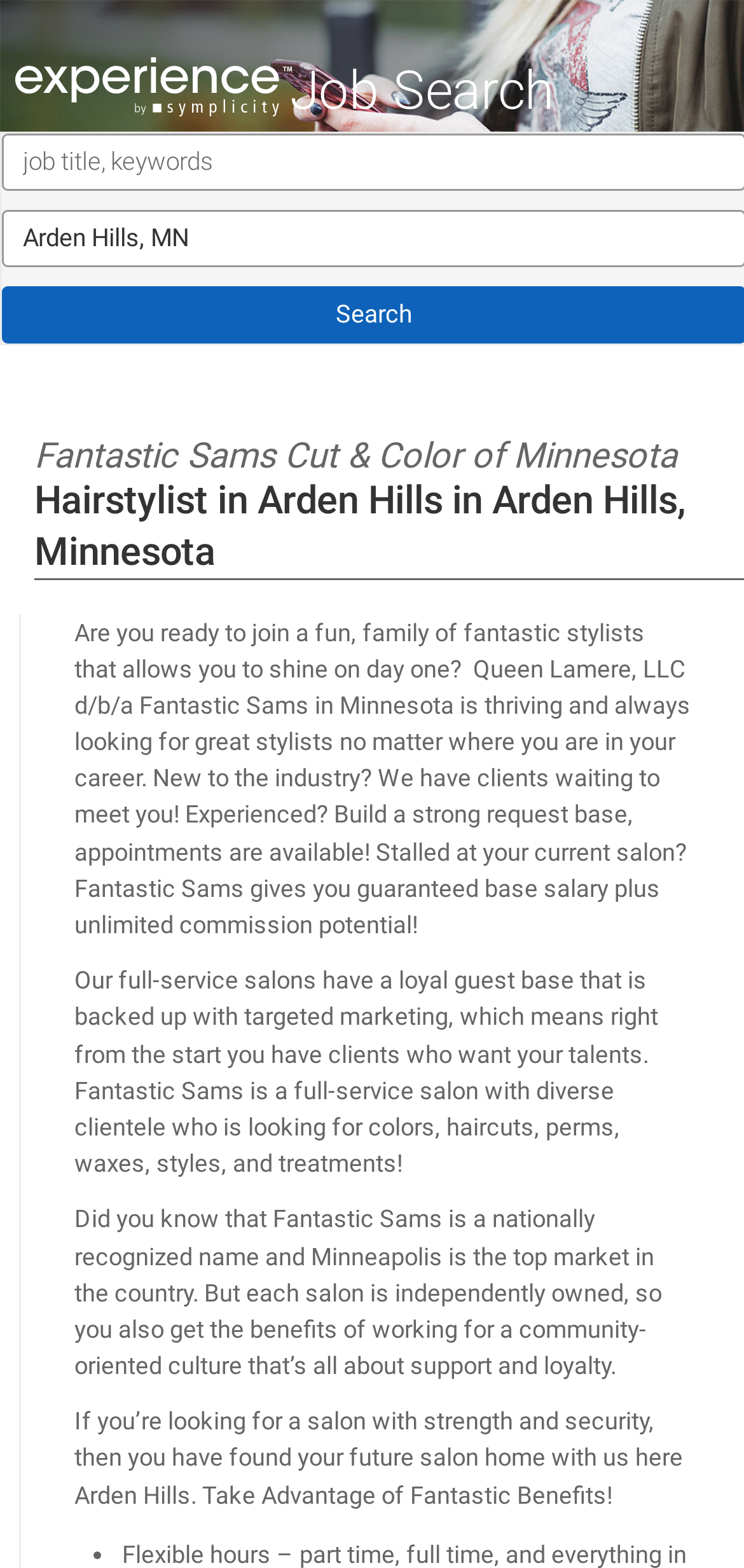Utilize the details in the image to give a detailed response to the question: What is the top market in the country for Fantastic Sams?

I found this information by reading the text that describes the company, which mentions that 'Minneapolis is the top market in the country' for Fantastic Sams.